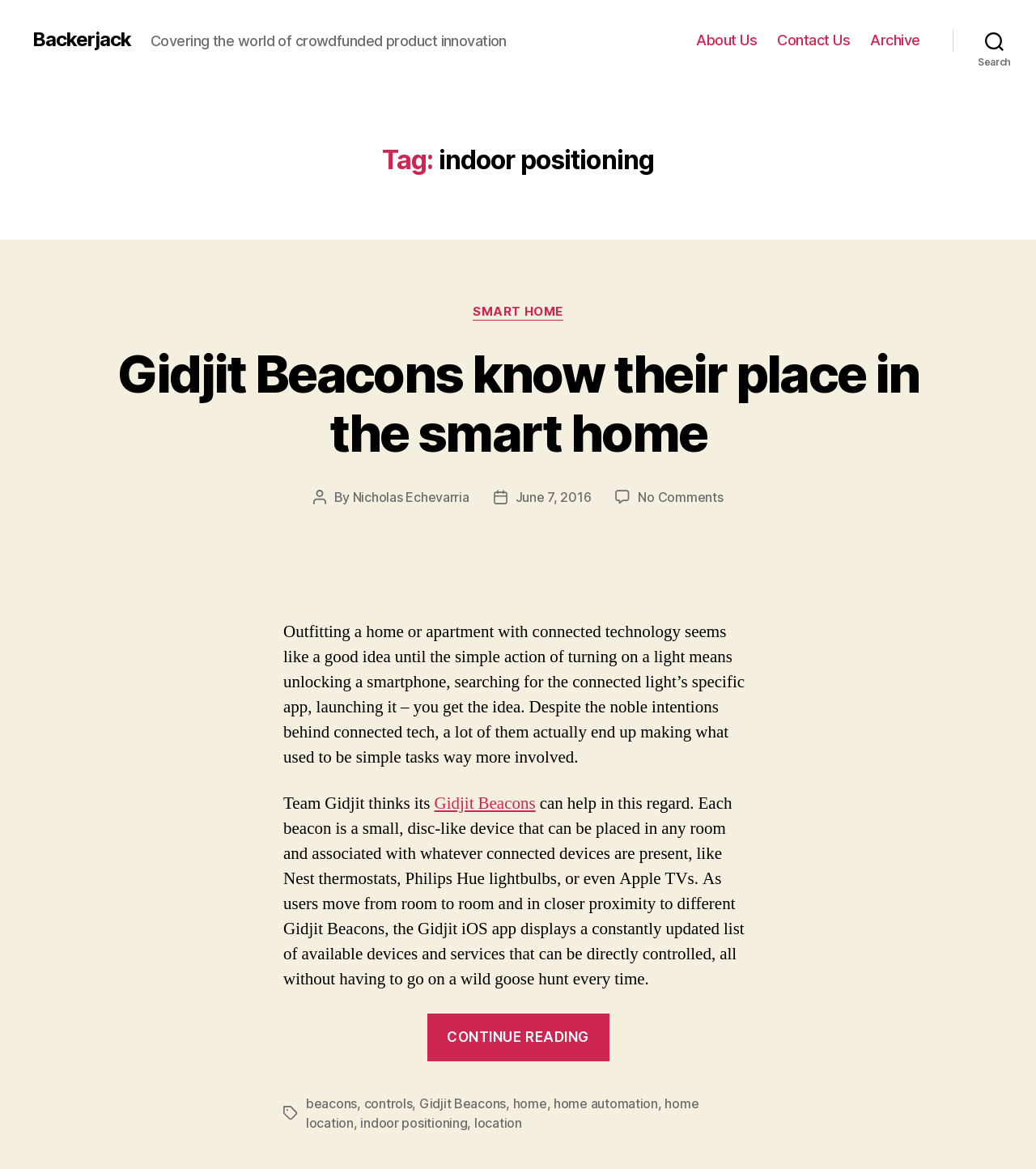Provide a comprehensive caption for the webpage.

The webpage is about indoor positioning and features an article titled "Gidjit Beacons know their place in the smart home". At the top, there is a navigation bar with links to "About Us", "Contact Us", and "Archive". On the right side of the navigation bar, there is a search button. 

Below the navigation bar, there is a header section with a title "Tag: indoor positioning" and a brief description "Covering the world of crowdfunded product innovation". 

The main content of the webpage is an article about Gidjit Beacons, which are small devices that can be placed in any room to associate with connected devices such as Nest thermostats, Philips Hue lightbulbs, or Apple TVs. The article explains how these beacons can help simplify tasks in a smart home by displaying a list of available devices and services that can be directly controlled as users move from room to room.

The article is divided into sections, with headings and paragraphs of text. There are also links to related categories such as "SMART HOME" and tags like "beacons", "controls", "Gidjit Beacons", "home", "home automation", "home location", "indoor positioning", and "location". At the bottom of the article, there is a link to continue reading and a section displaying the post author, date, and comments.